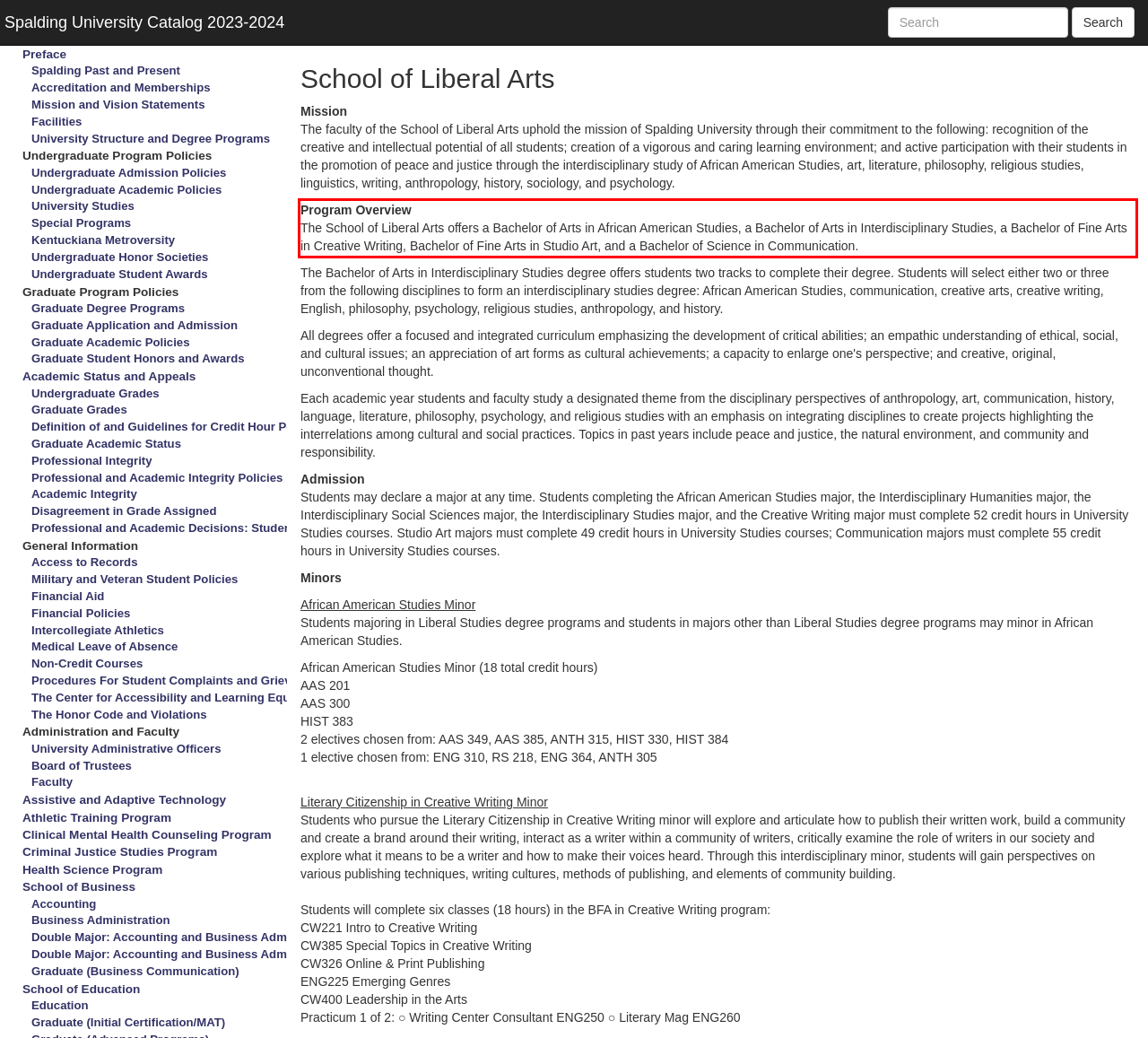You are given a screenshot of a webpage with a UI element highlighted by a red bounding box. Please perform OCR on the text content within this red bounding box.

Program Overview The School of Liberal Arts offers a Bachelor of Arts in African American Studies, a Bachelor of Arts in Interdisciplinary Studies, a Bachelor of Fine Arts in Creative Writing, Bachelor of Fine Arts in Studio Art, and a Bachelor of Science in Communication.